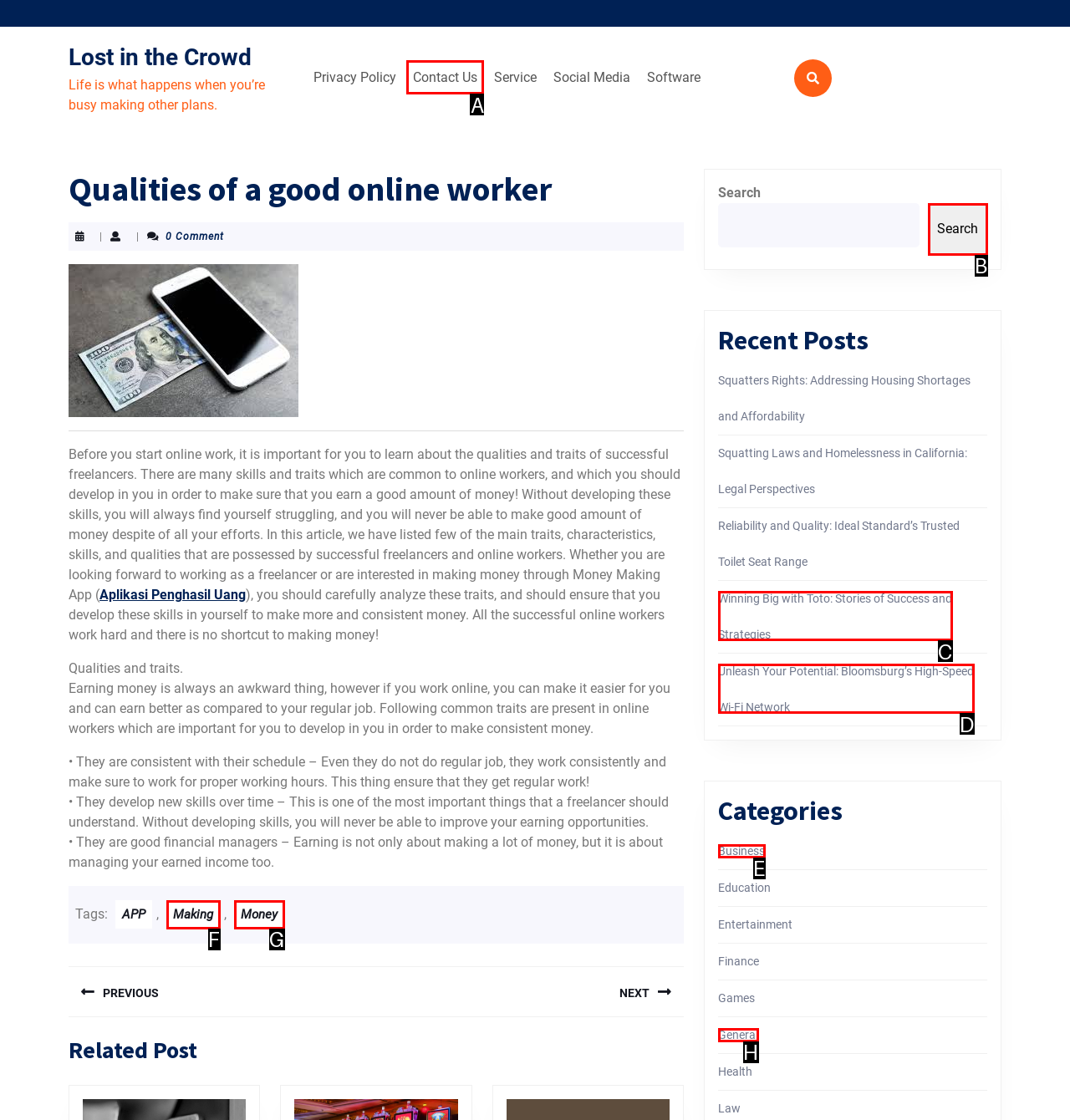Select the letter of the UI element that matches this task: Click on the 'Contact Us' link
Provide the answer as the letter of the correct choice.

A